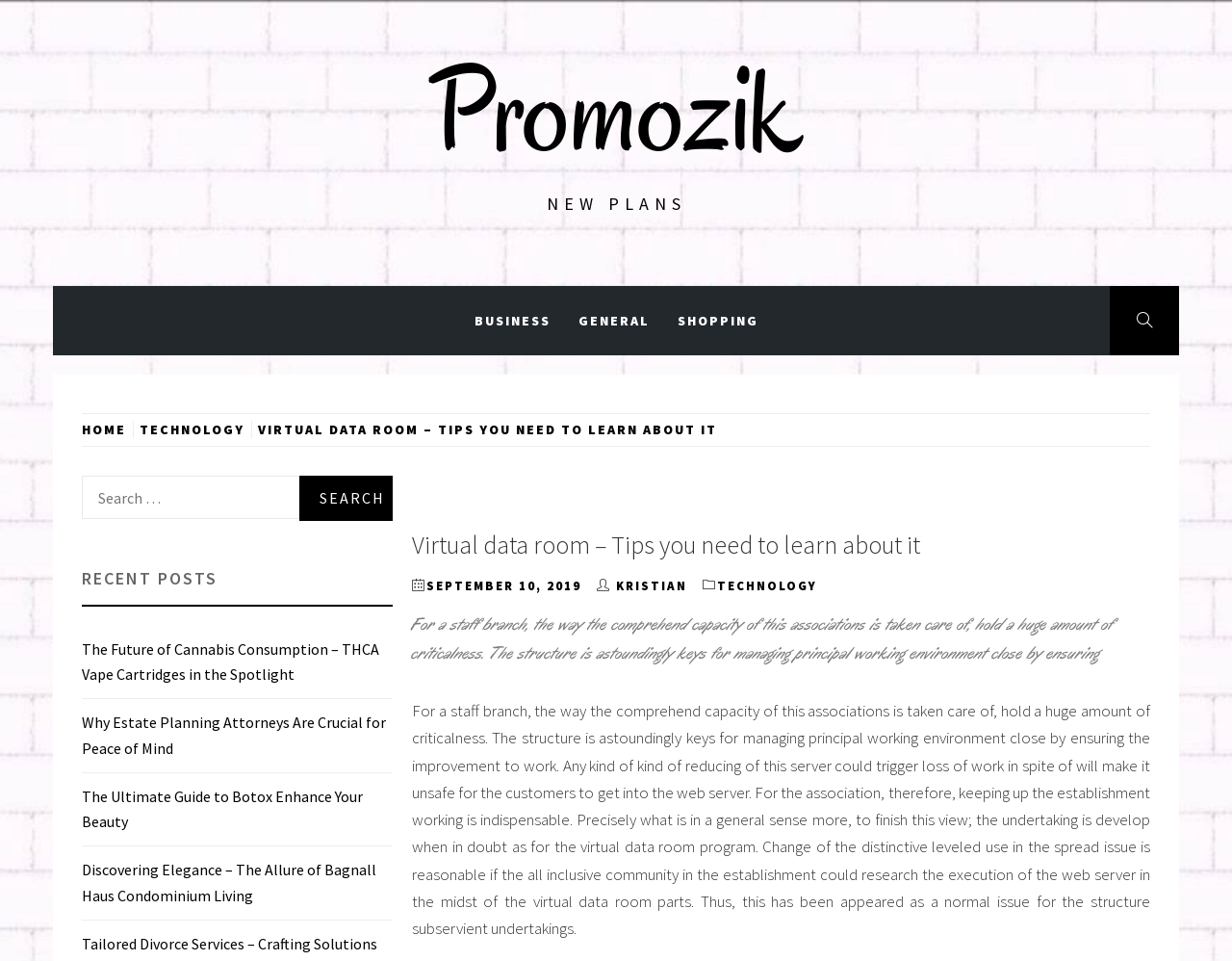Can you show the bounding box coordinates of the region to click on to complete the task described in the instruction: "Read the 'VIRTUAL DATA ROOM – TIPS YOU NEED TO LEARN ABOUT IT' article"?

[0.204, 0.438, 0.588, 0.456]